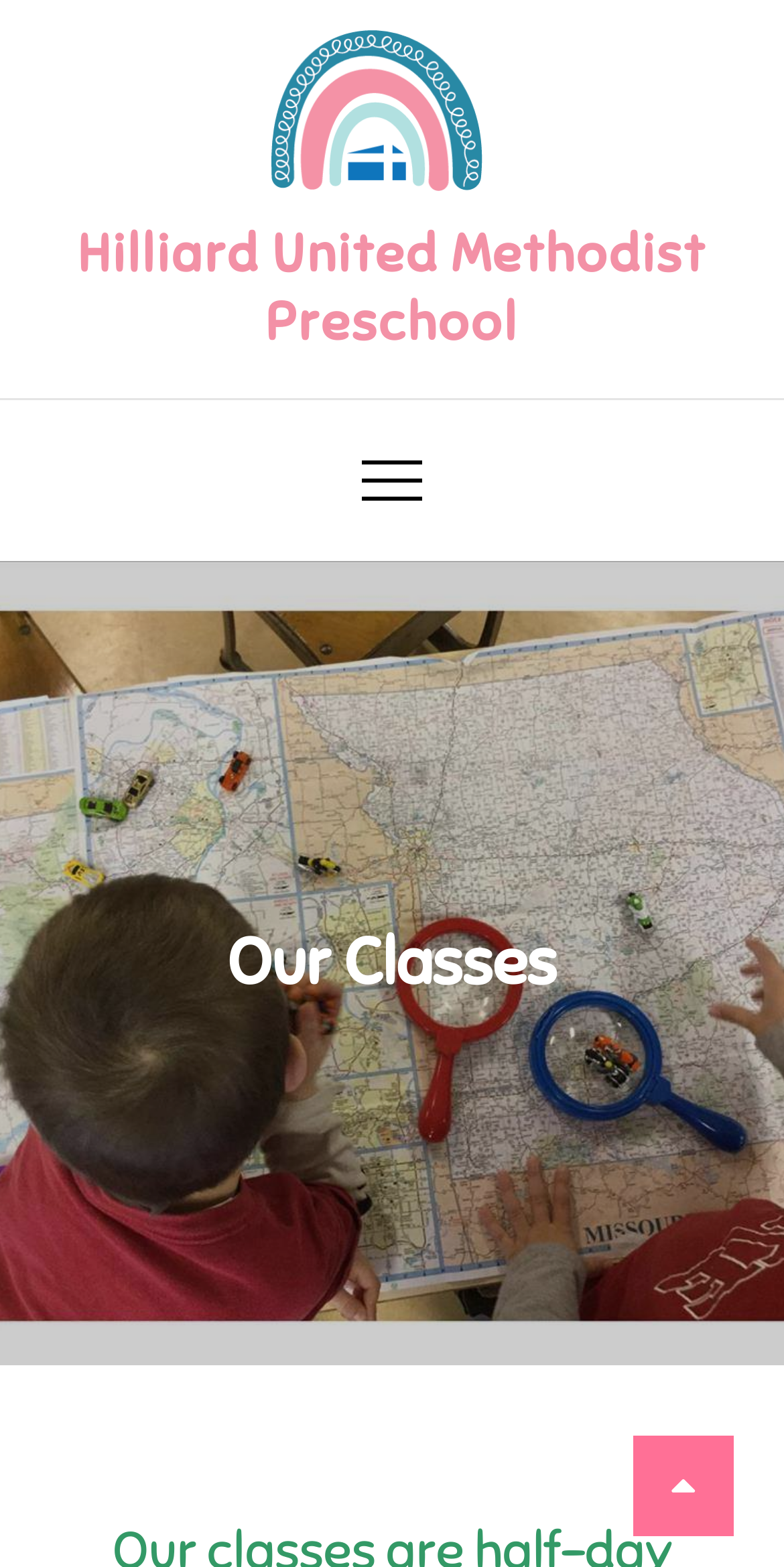Elaborate on the webpage's design and content in a detailed caption.

The webpage is about Hilliard United Methodist Preschool's classes. At the top left, there is a link to the preschool's homepage, accompanied by an image of the preschool's logo. Directly below this, there is a heading with the same name, "Hilliard United Methodist Preschool", which also contains a link to the homepage. 

On the top right, there is a navigation menu labeled "Primary Menu" with a button that can be used to toggle its visibility. 

Further down, there is a prominent heading that reads "Our Classes", which is centered near the top half of the page.